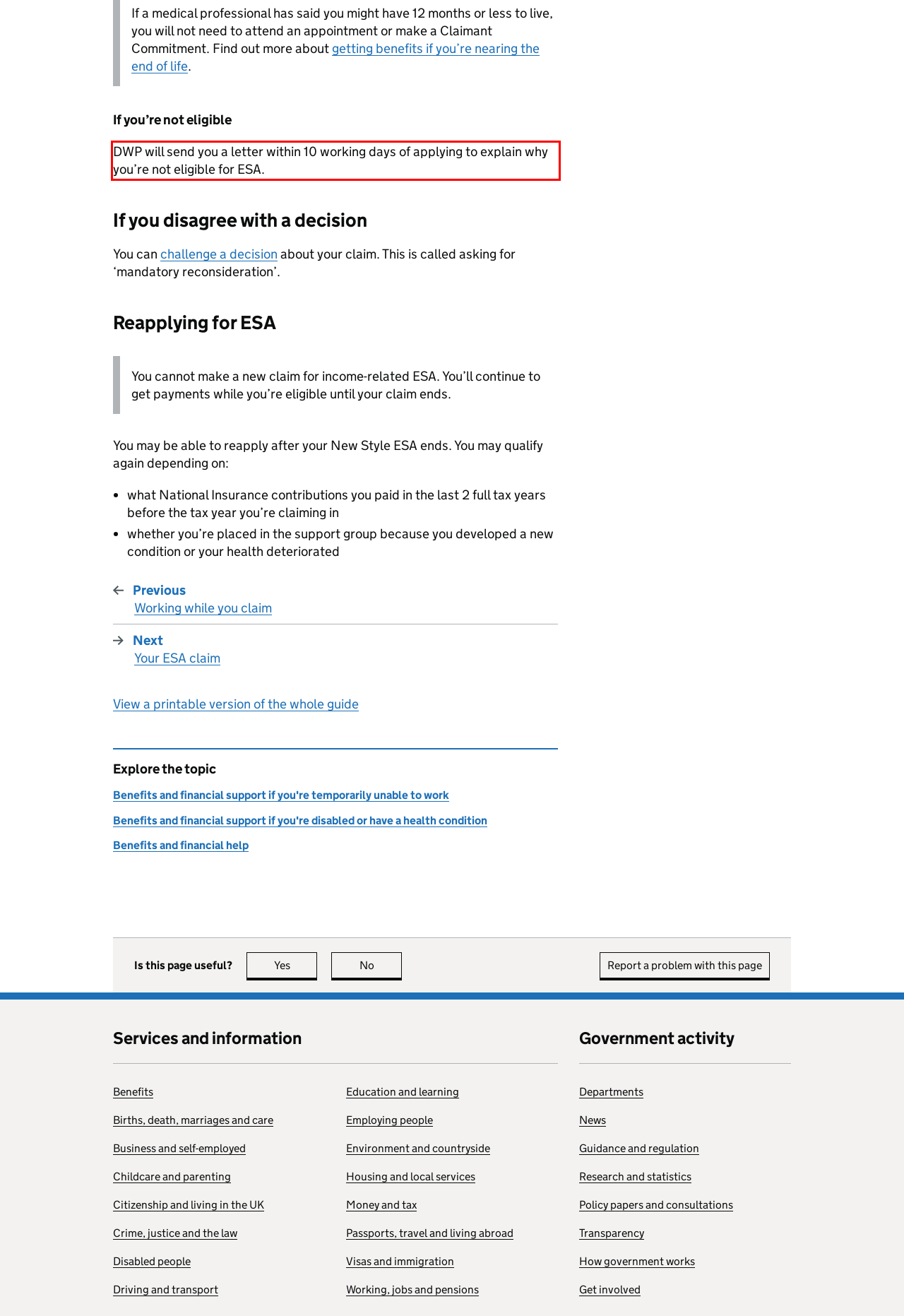Observe the screenshot of the webpage that includes a red rectangle bounding box. Conduct OCR on the content inside this red bounding box and generate the text.

DWP will send you a letter within 10 working days of applying to explain why you’re not eligible for ESA.